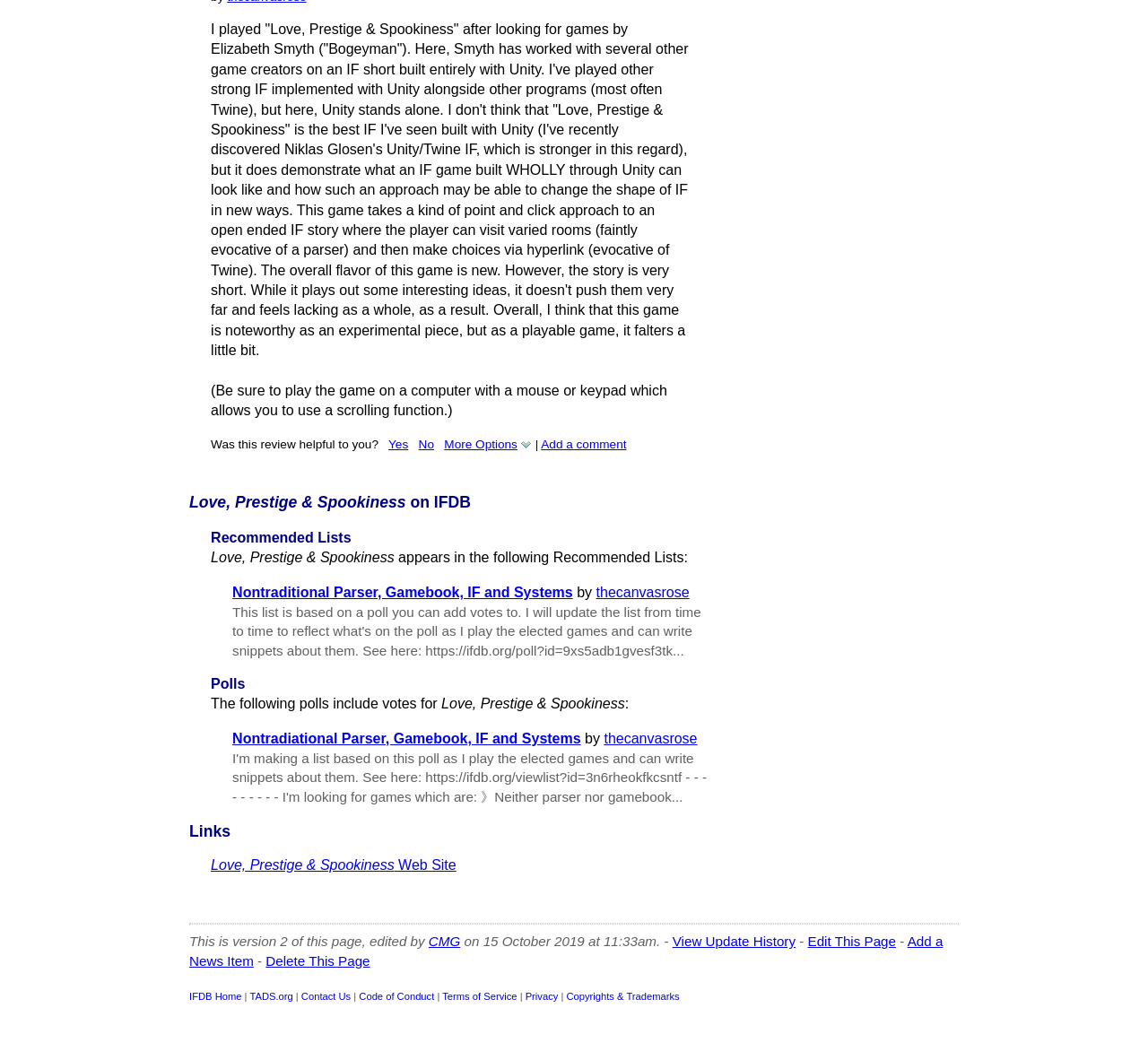Determine the bounding box coordinates of the clickable region to follow the instruction: "Add a comment to the review".

[0.471, 0.413, 0.546, 0.425]